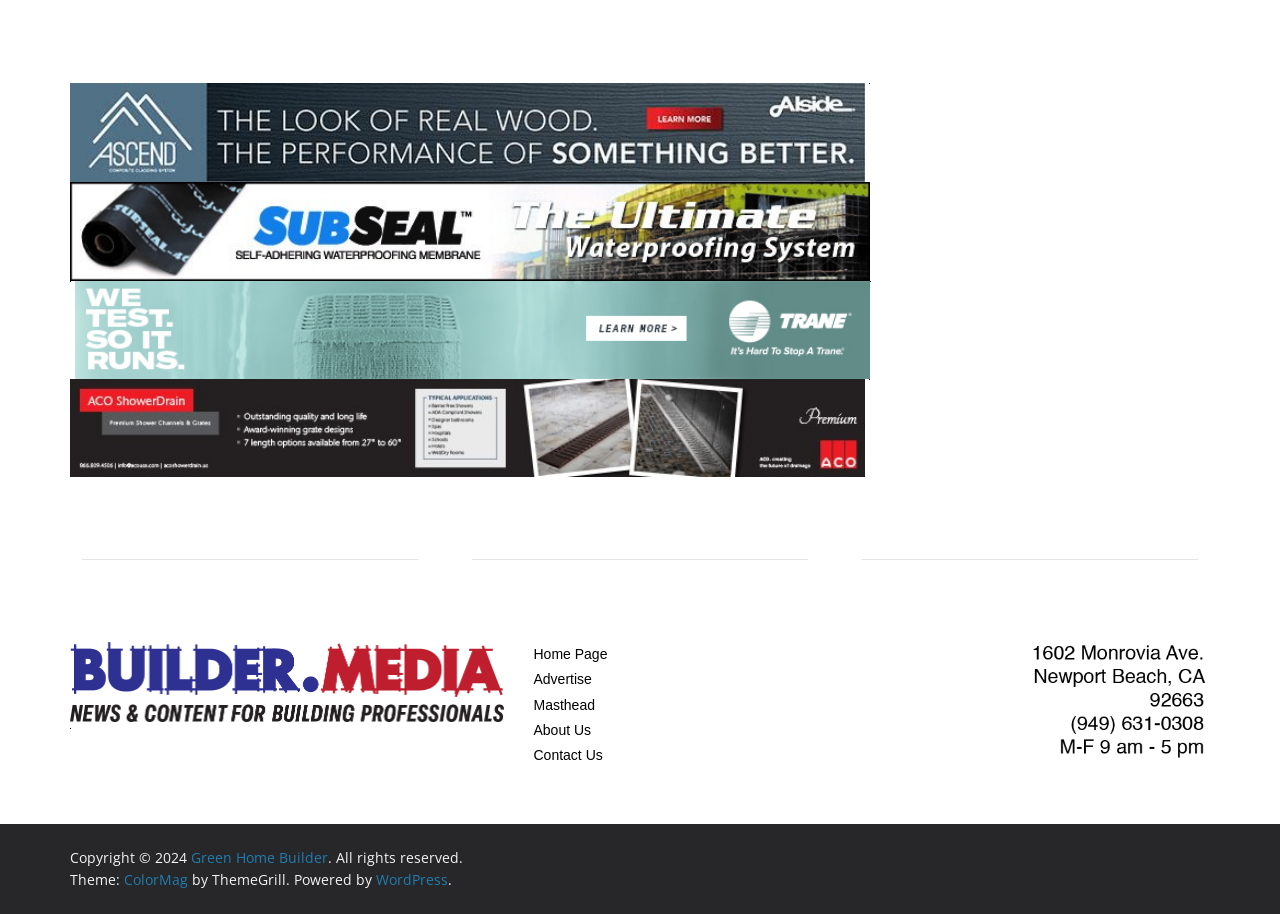Locate the bounding box coordinates of the segment that needs to be clicked to meet this instruction: "Go to the About Us page".

[0.417, 0.79, 0.462, 0.807]